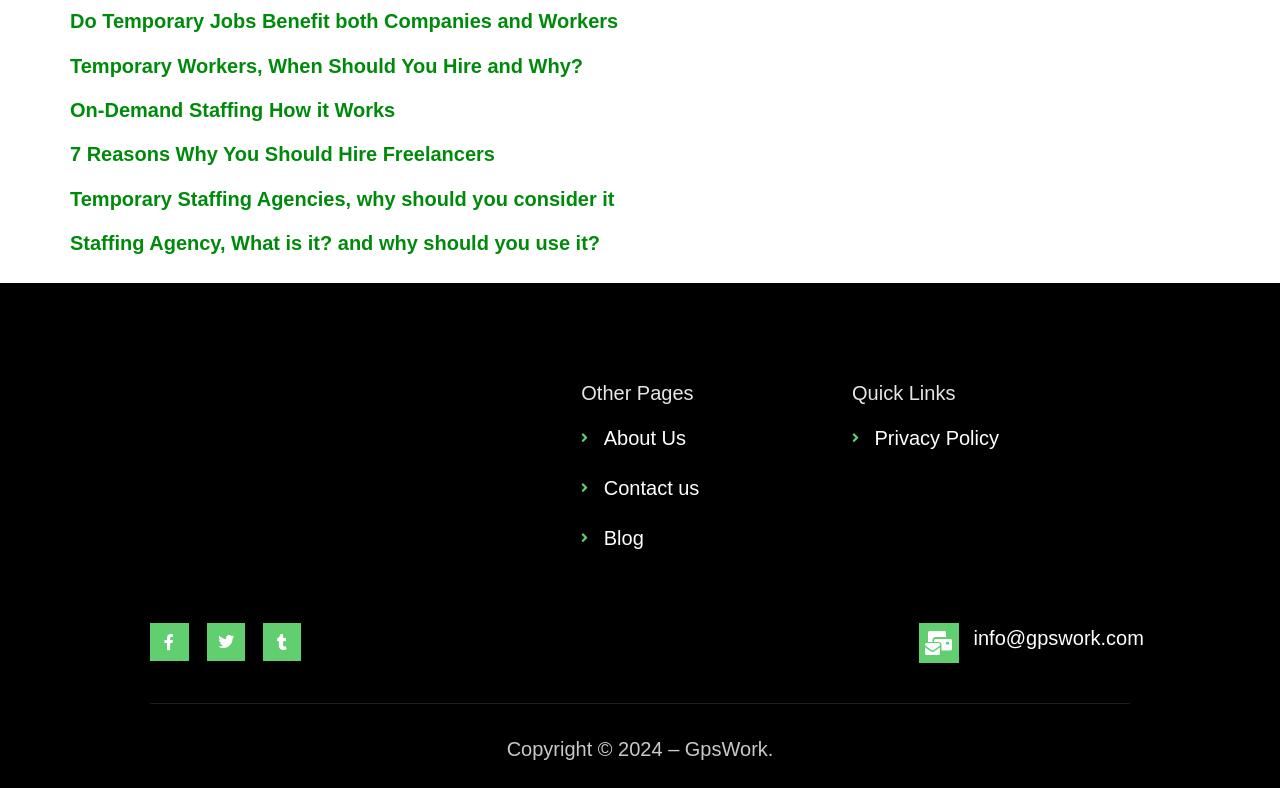Based on the element description Disclaimer, identify the bounding box coordinates for the UI element. The coordinates should be in the format (top-left x, top-left y, bottom-right x, bottom-right y) and within the 0 to 1 range.

None